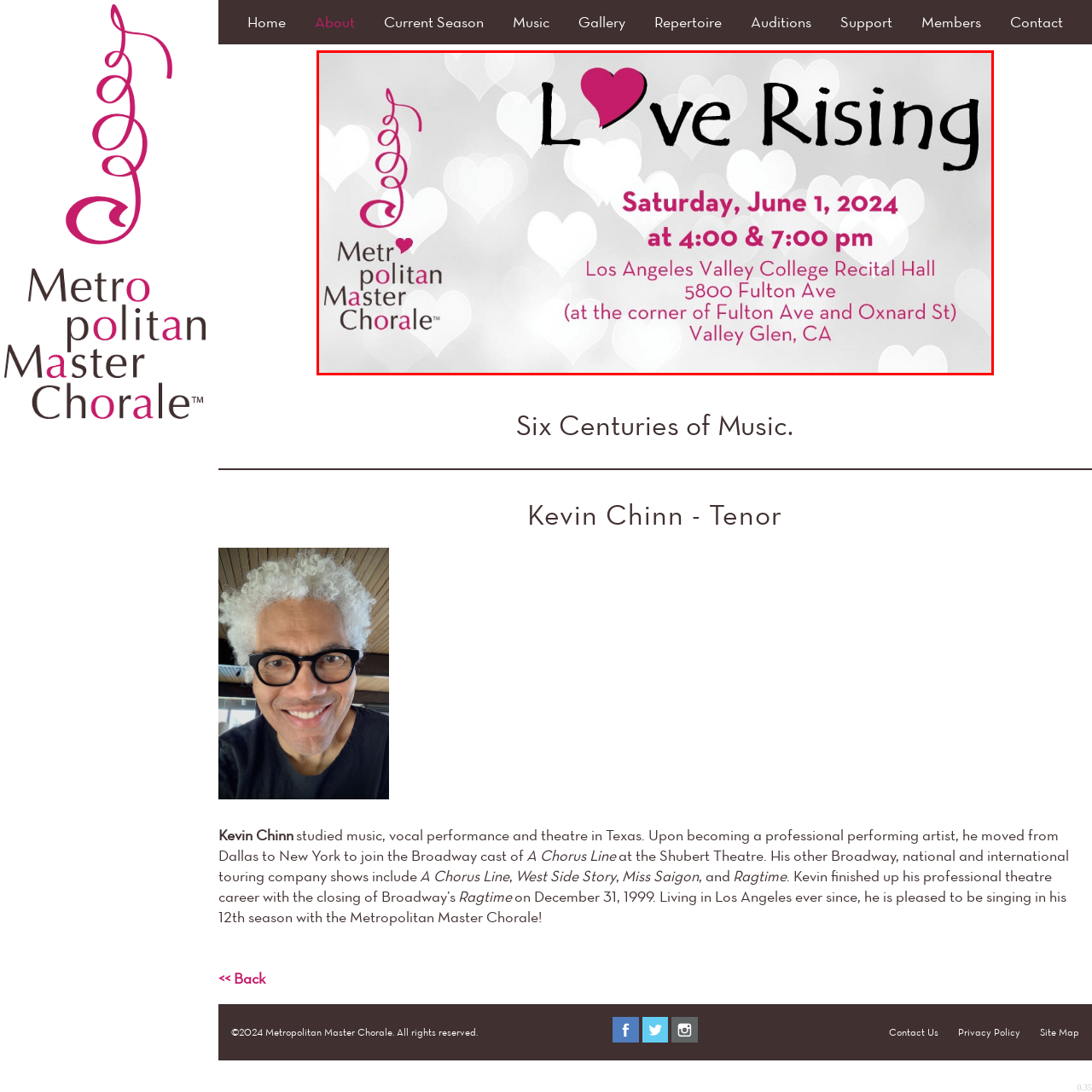Check the picture within the red bounding box and provide a brief answer using one word or phrase: Is the venue located at a street corner?

Yes